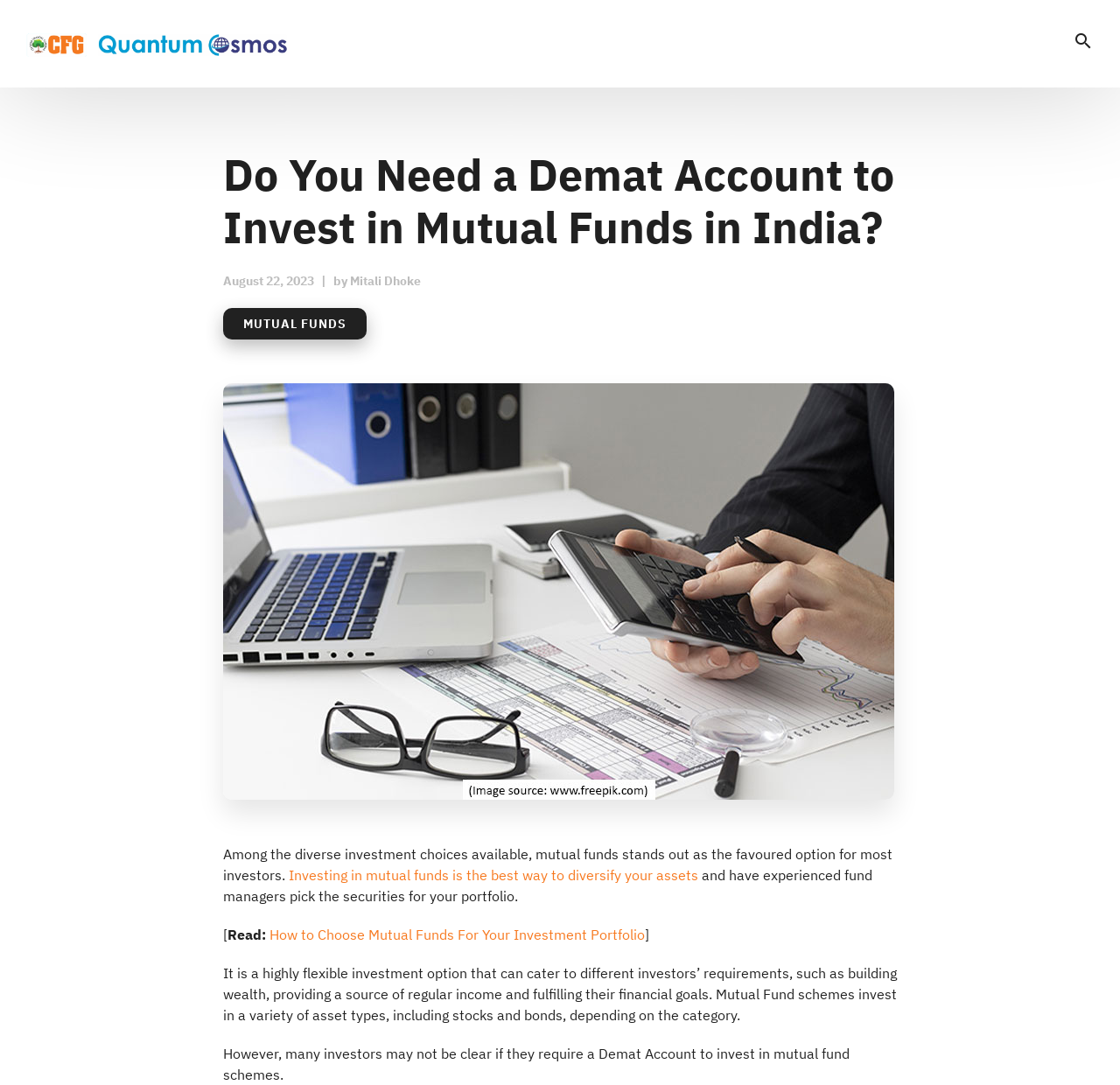What is the uncertainty faced by investors?
From the screenshot, provide a brief answer in one word or phrase.

Whether they require a Demat Account